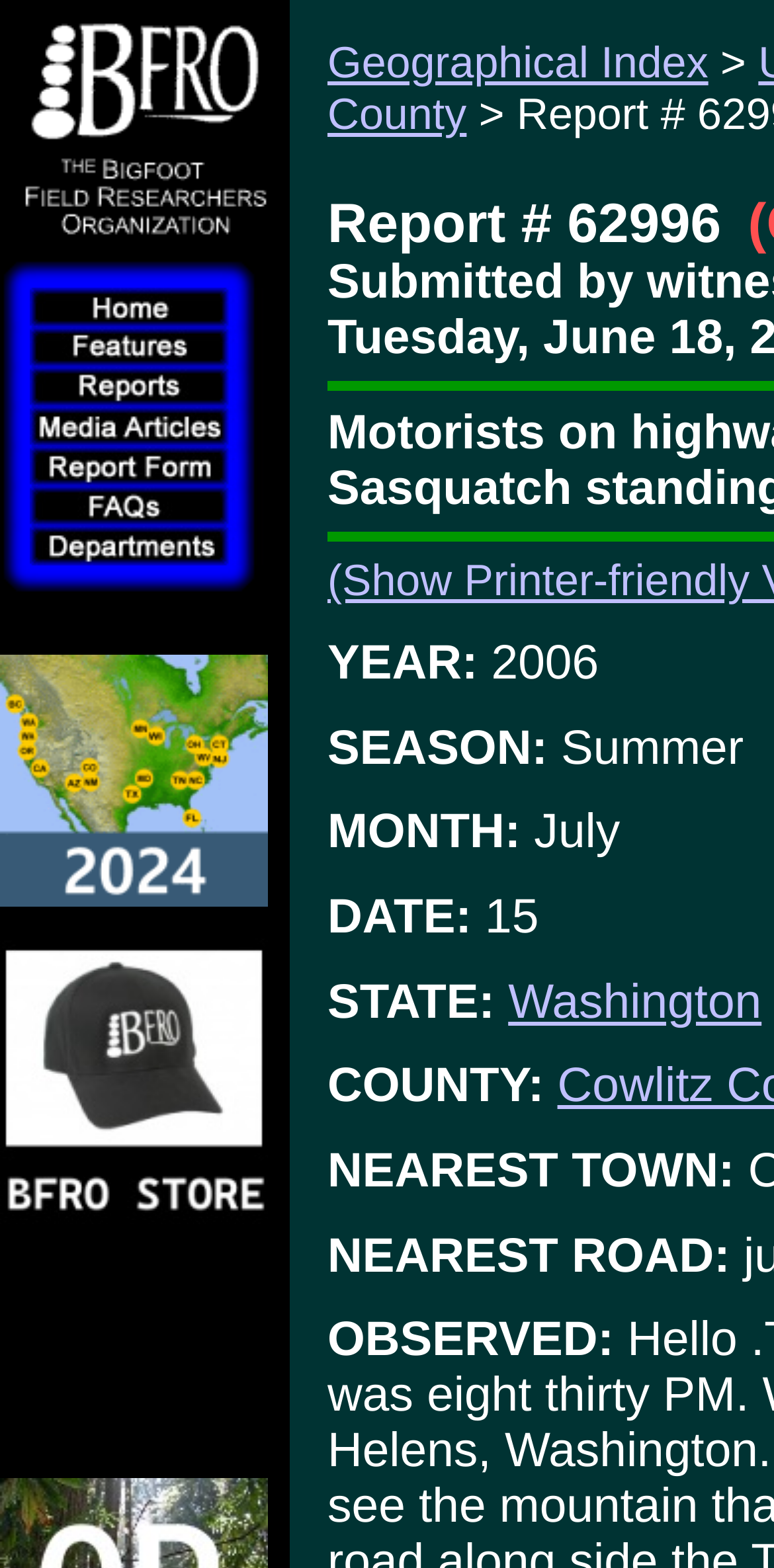Predict the bounding box coordinates of the UI element that matches this description: "alt="Bigfoot Field Researchers Organization Logo"". The coordinates should be in the format [left, top, right, bottom] with each value between 0 and 1.

[0.019, 0.149, 0.353, 0.17]